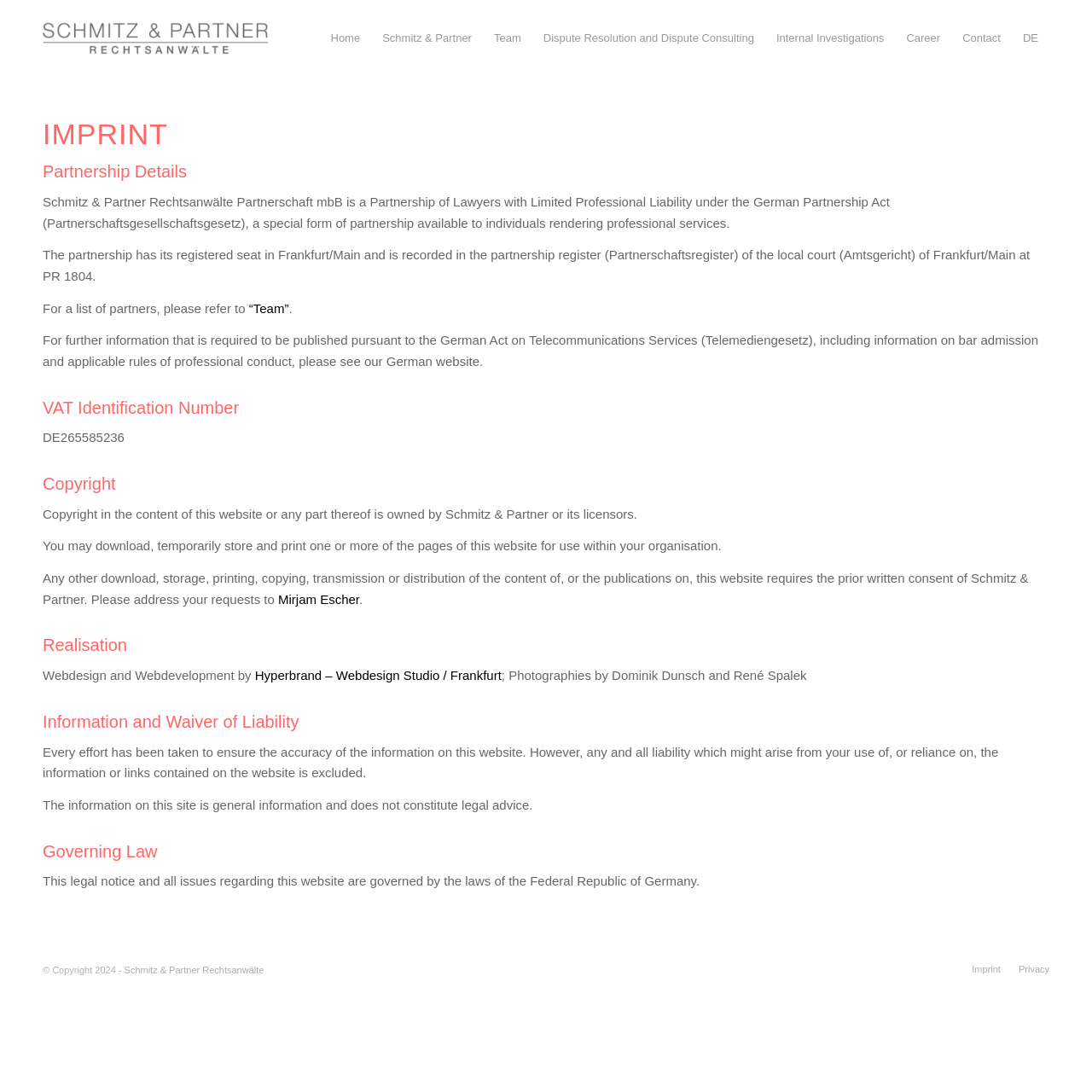Provide a one-word or brief phrase answer to the question:
Who designed the website?

Hyperbrand